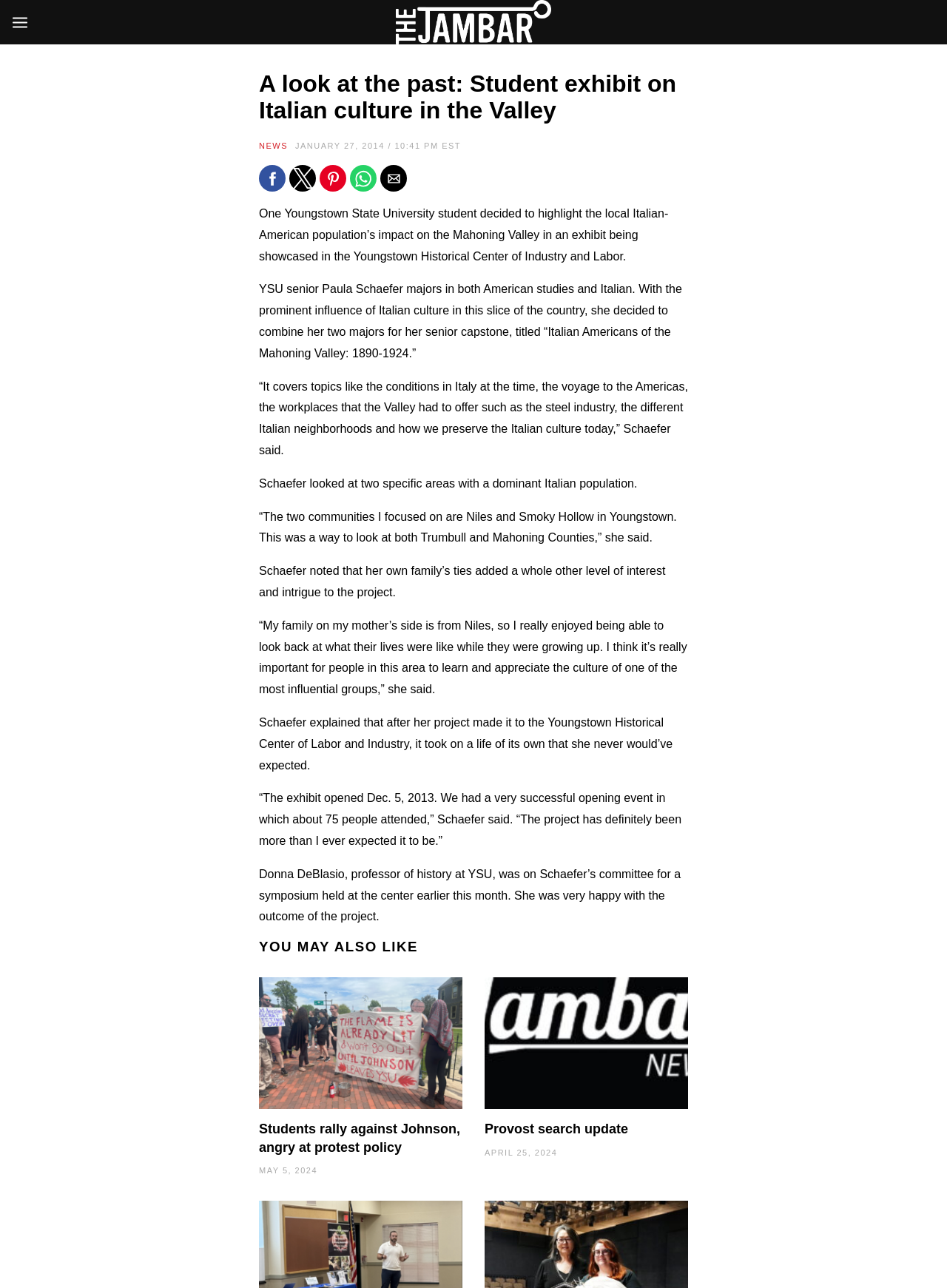Given the description: "Right Posture and Form", determine the bounding box coordinates of the UI element. The coordinates should be formatted as four float numbers between 0 and 1, [left, top, right, bottom].

None